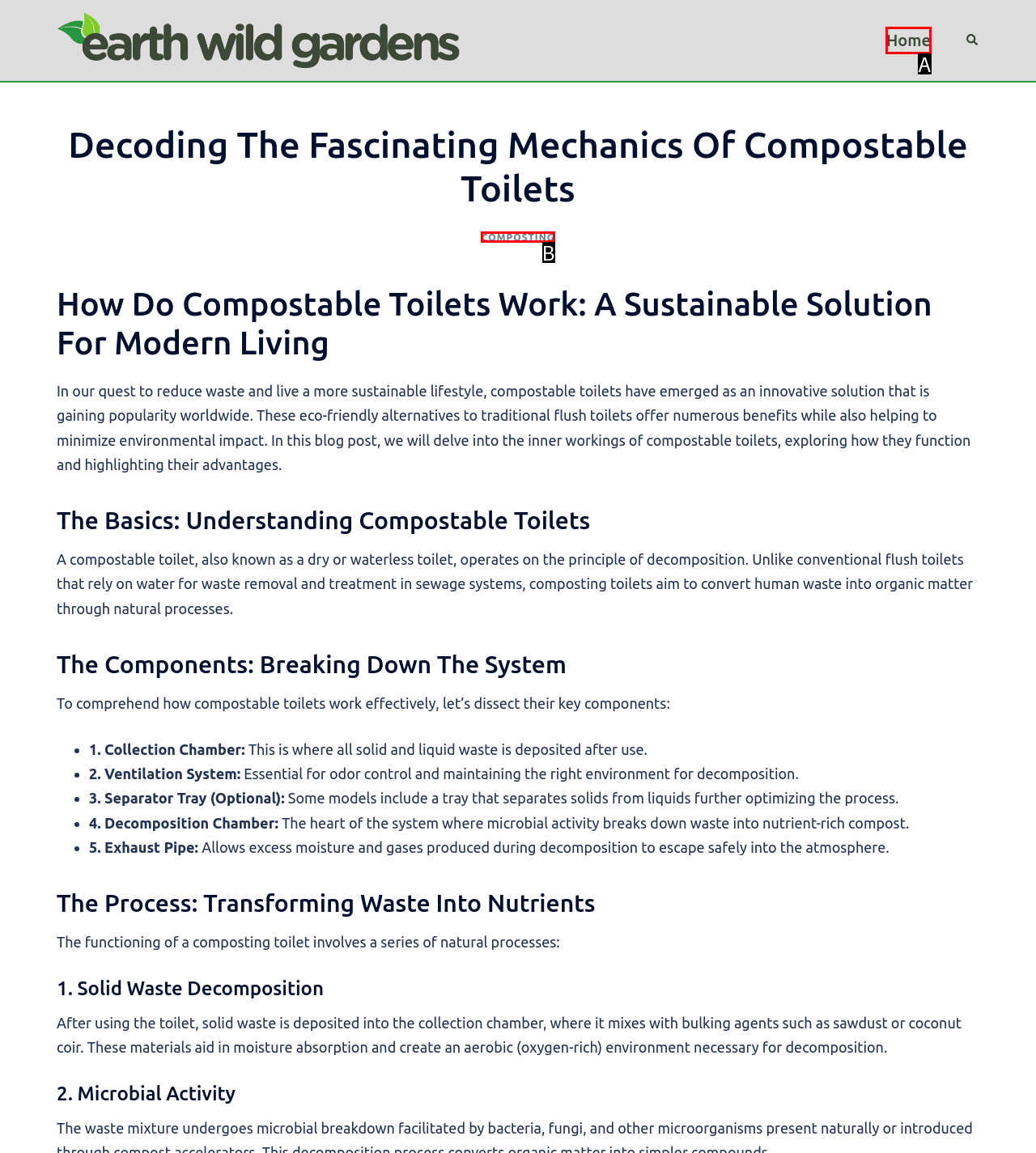Choose the option that aligns with the description: Composting
Respond with the letter of the chosen option directly.

B